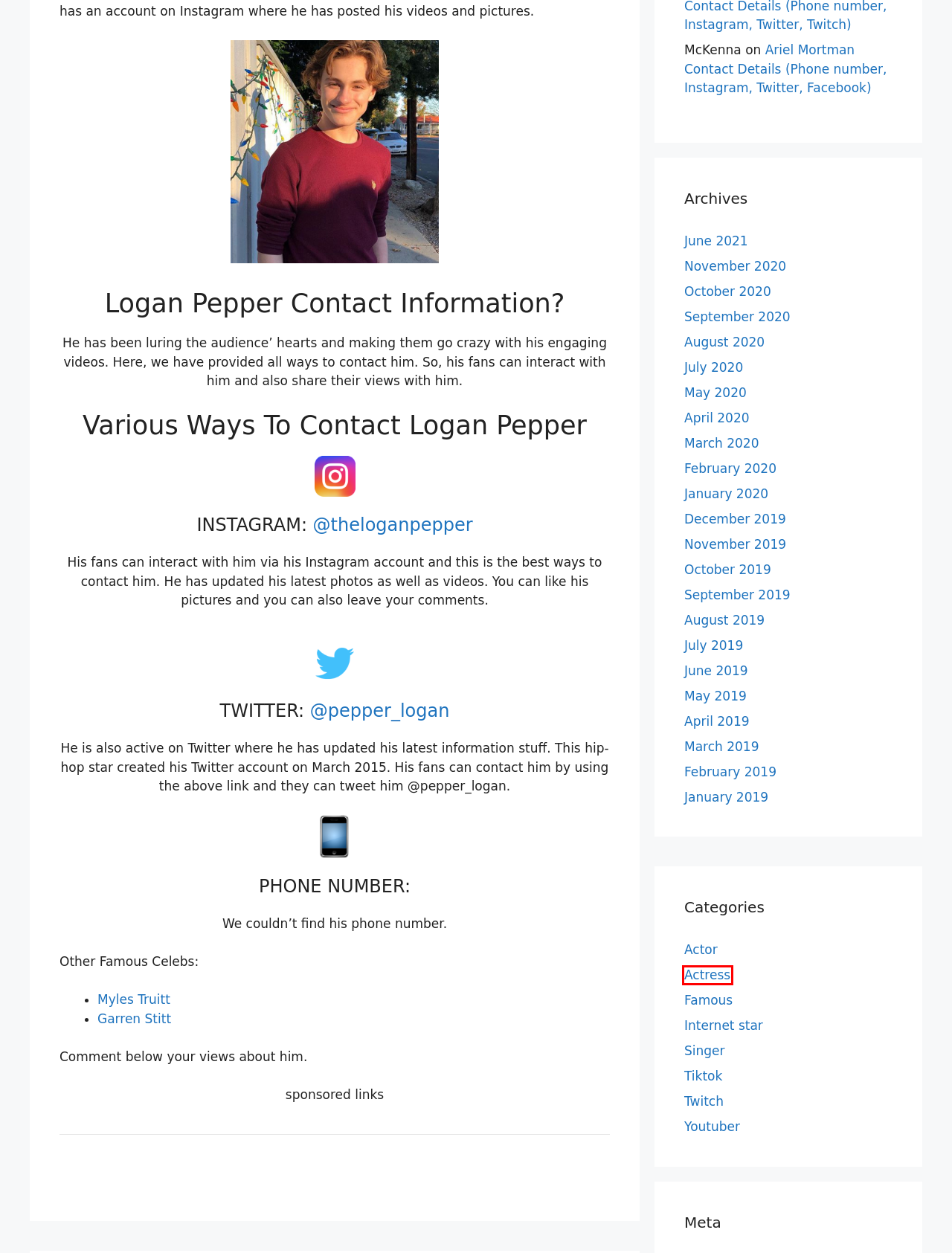Analyze the screenshot of a webpage featuring a red rectangle around an element. Pick the description that best fits the new webpage after interacting with the element inside the red bounding box. Here are the candidates:
A. October 2020 - NUMBERILY
B. Youtuber Archives - NUMBERILY
C. Actress Archives - NUMBERILY
D. Twitch Archives - NUMBERILY
E. December 2019 - NUMBERILY
F. January 2020 - NUMBERILY
G. Ariel Mortman Contact Details (Phone number, Instagram, Twitter, Facebook) - NUMBERILY
H. Internet star Archives - NUMBERILY

C